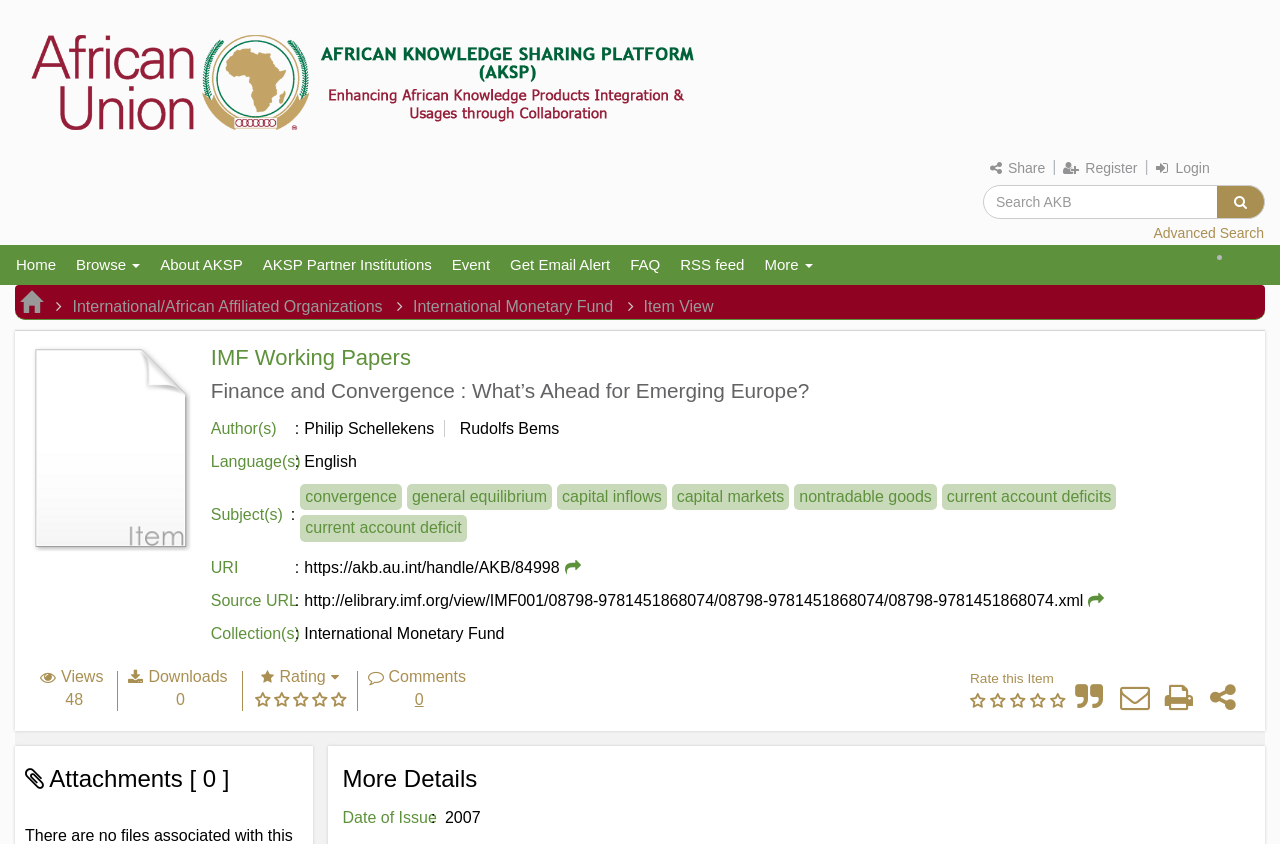Please identify the bounding box coordinates of the element's region that I should click in order to complete the following instruction: "Login". The bounding box coordinates consist of four float numbers between 0 and 1, i.e., [left, top, right, bottom].

[0.901, 0.187, 0.948, 0.211]